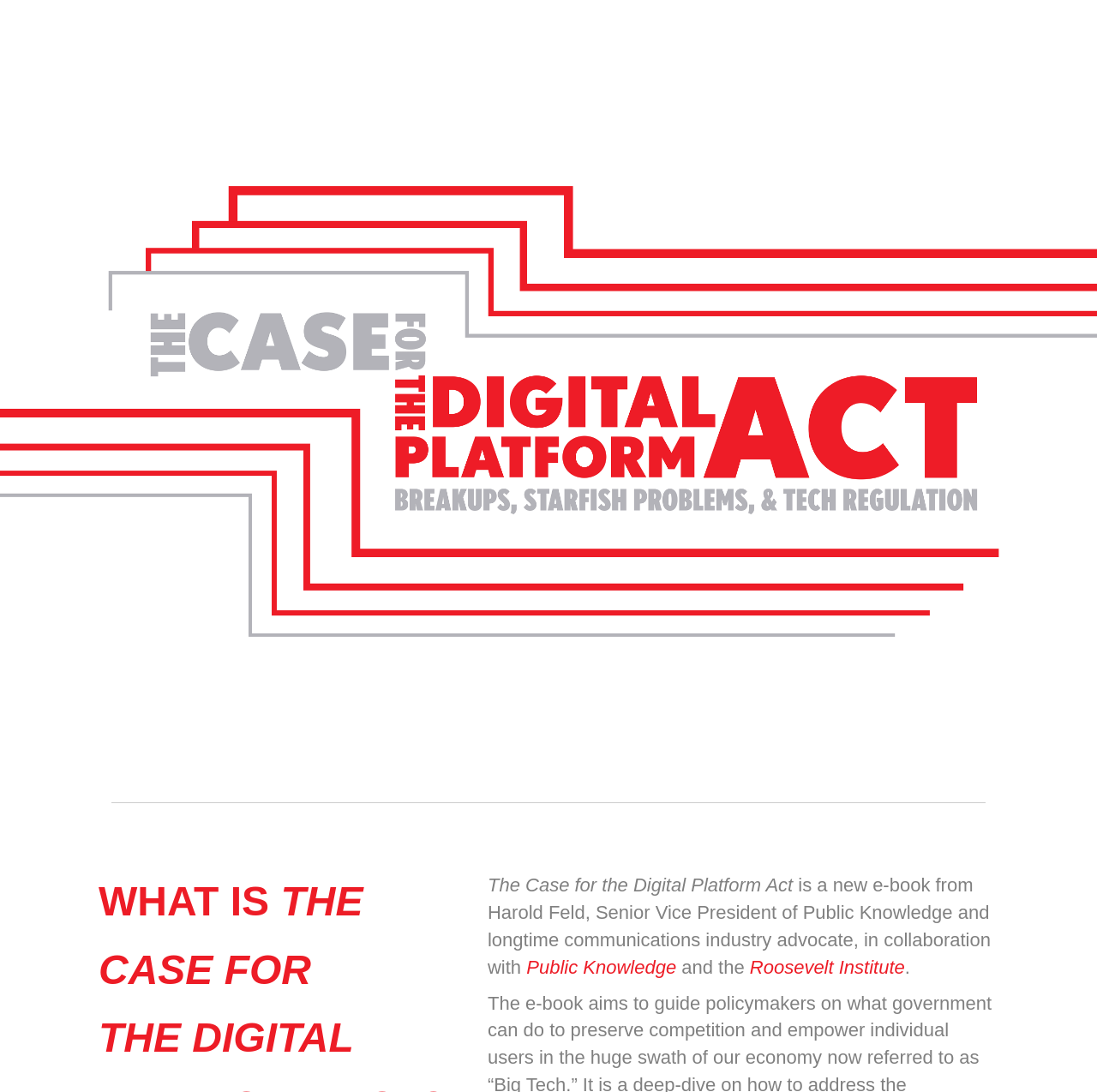Determine the bounding box for the UI element that matches this description: "Roosevelt Institute".

[0.683, 0.876, 0.825, 0.895]